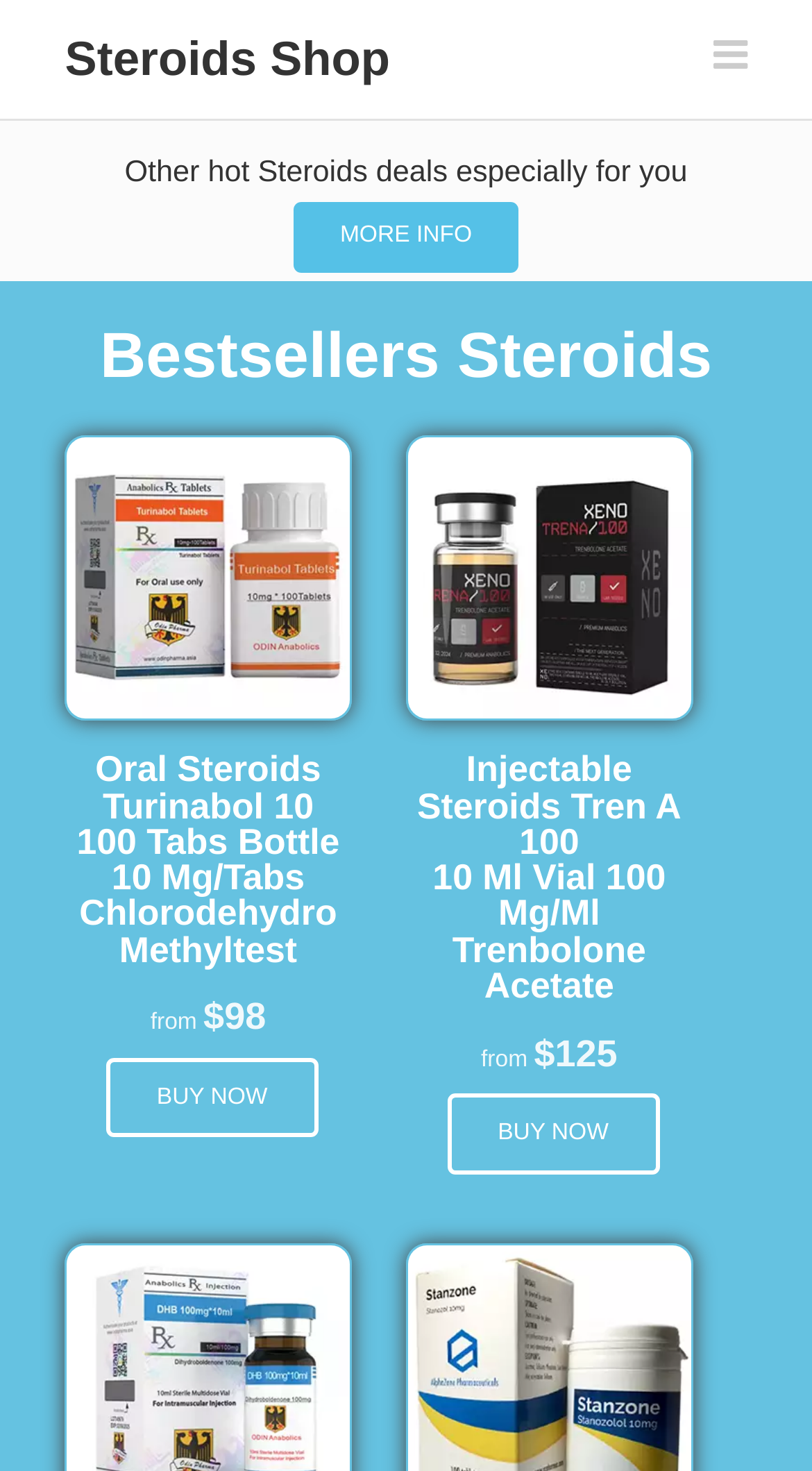Bounding box coordinates are specified in the format (top-left x, top-left y, bottom-right x, bottom-right y). All values are floating point numbers bounded between 0 and 1. Please provide the bounding box coordinate of the region this sentence describes: parent_node: Steroids Shop

[0.879, 0.011, 0.92, 0.066]